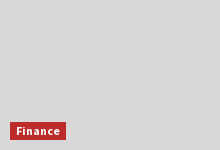Provide a comprehensive description of the image.

The image features a bold red button with the word "Finance" prominently displayed. It is positioned against a light grey background, drawing attention to the financial theme suggested by the label. This button is likely part of an interactive interface, possibly intended for navigation or to access information related to financial topics. The button's placement within the layout suggests it is an integral component of a website section focused on finance-related content, which may include articles, services, or resources relevant to financial matters, such as investments, loans, or personal finance tips.